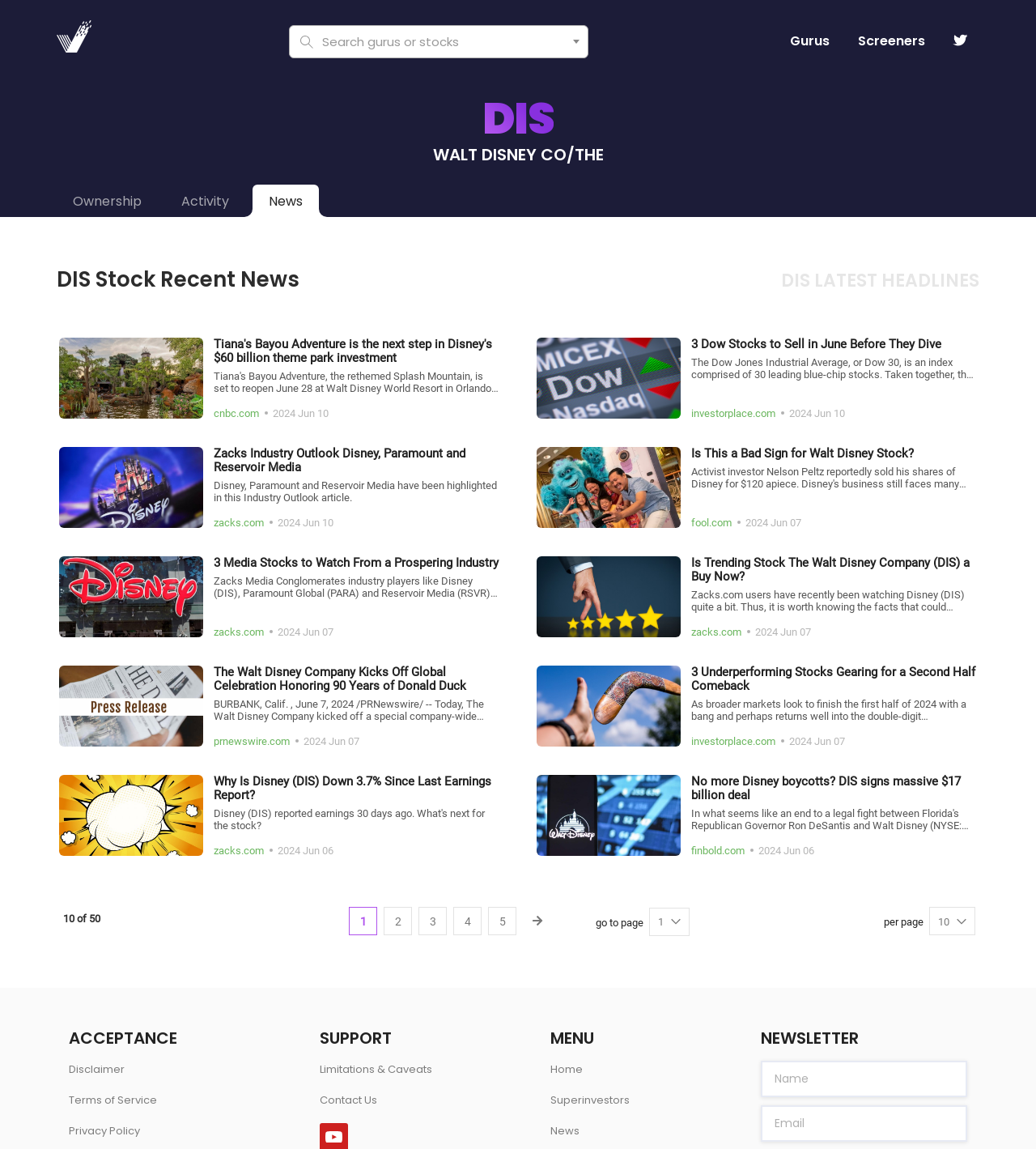Generate a thorough caption detailing the webpage content.

The webpage is about DIS (Walt Disney Co/The) stock news and information. At the top, there is a brand logo and a search bar where users can search for gurus or stocks. Below the search bar, there are links to "Gurus", "Screeners", and a bell icon.

The main content of the page is divided into two sections. On the left, there is a heading "DIS" followed by the company name "WALT DISNEY CO/THE" and a link to "Ownership" and "Activity". Below this section, there are several news articles related to Disney stock, each with a heading, a brief summary, and a link to the full article. The articles are from various sources such as CNBC, InvestorPlace, Zacks, and Fool.

On the right, there is a heading "DIS Stock Recent News" followed by another heading "DIS LATEST HEADLINES". Below this section, there are more news articles, similar to the ones on the left, but with different titles and summaries.

At the bottom of the page, there is a pagination section with links to pages 1, 2, and 3, and a text indicating that the current page is showing 10 out of 50 results.